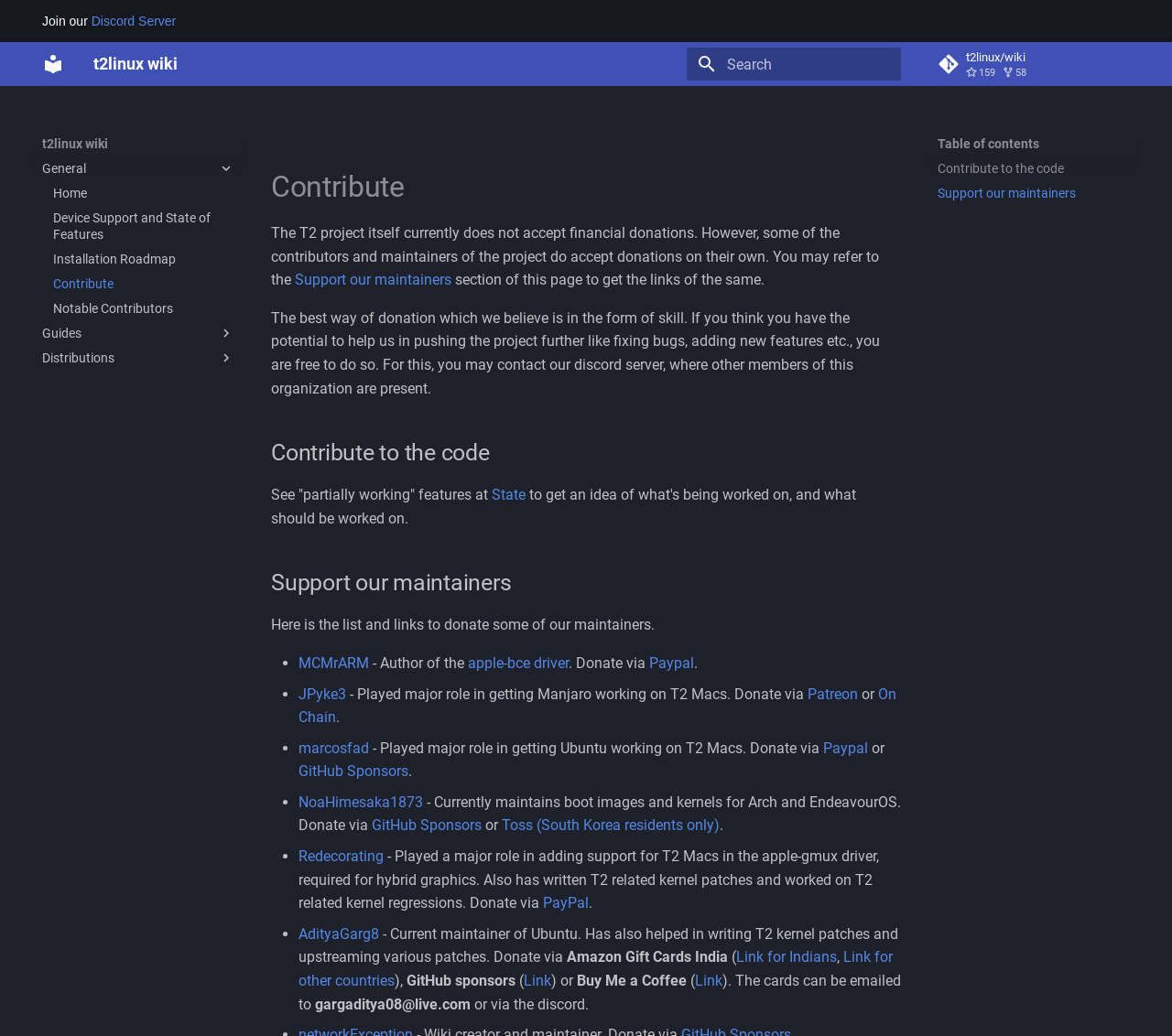Determine the bounding box coordinates for the clickable element required to fulfill the instruction: "Support our maintainers". Provide the coordinates as four float numbers between 0 and 1, i.e., [left, top, right, bottom].

[0.252, 0.262, 0.385, 0.278]